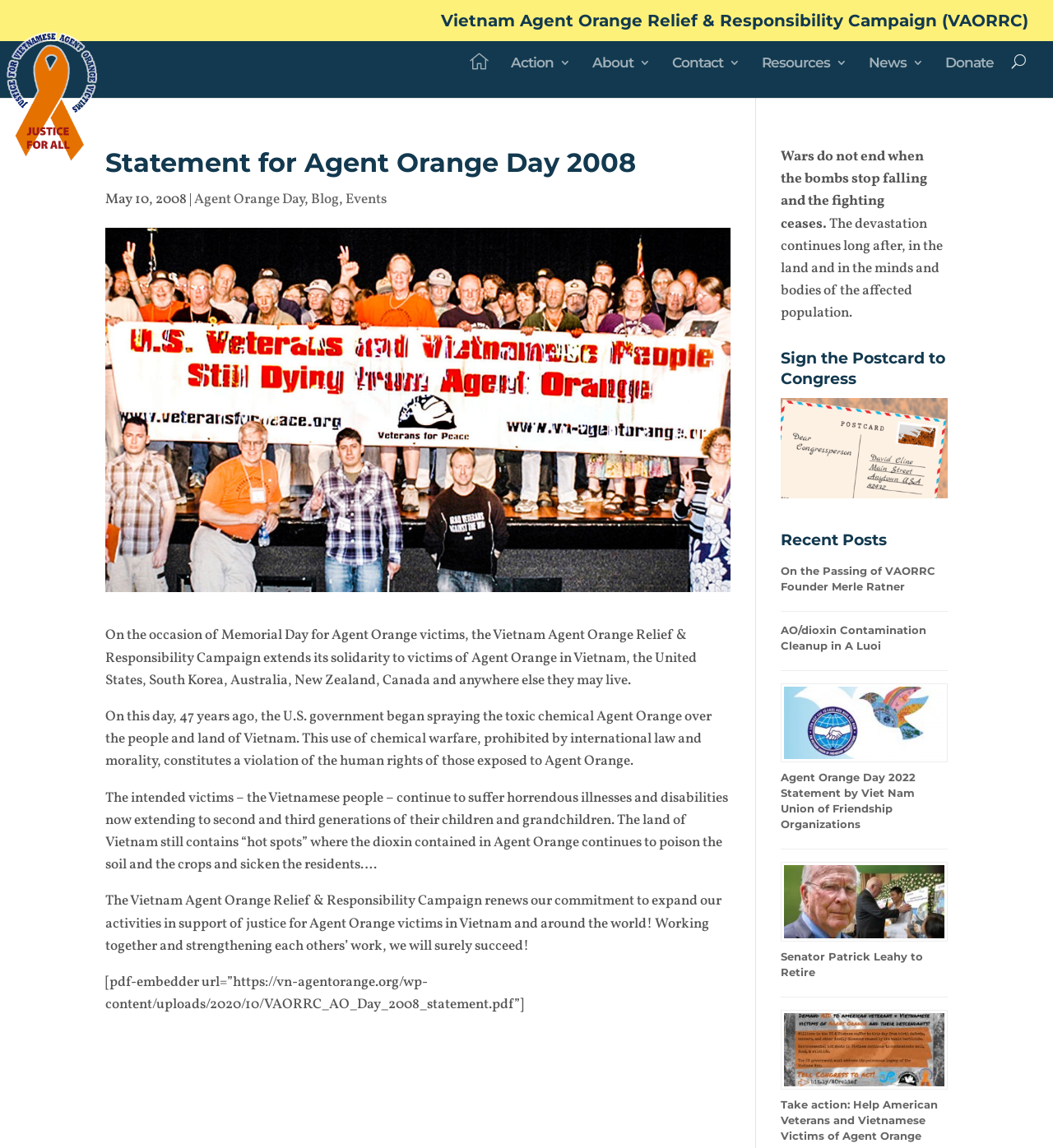Determine the bounding box coordinates for the HTML element mentioned in the following description: "Agent Orange Day". The coordinates should be a list of four floats ranging from 0 to 1, represented as [left, top, right, bottom].

[0.184, 0.165, 0.289, 0.182]